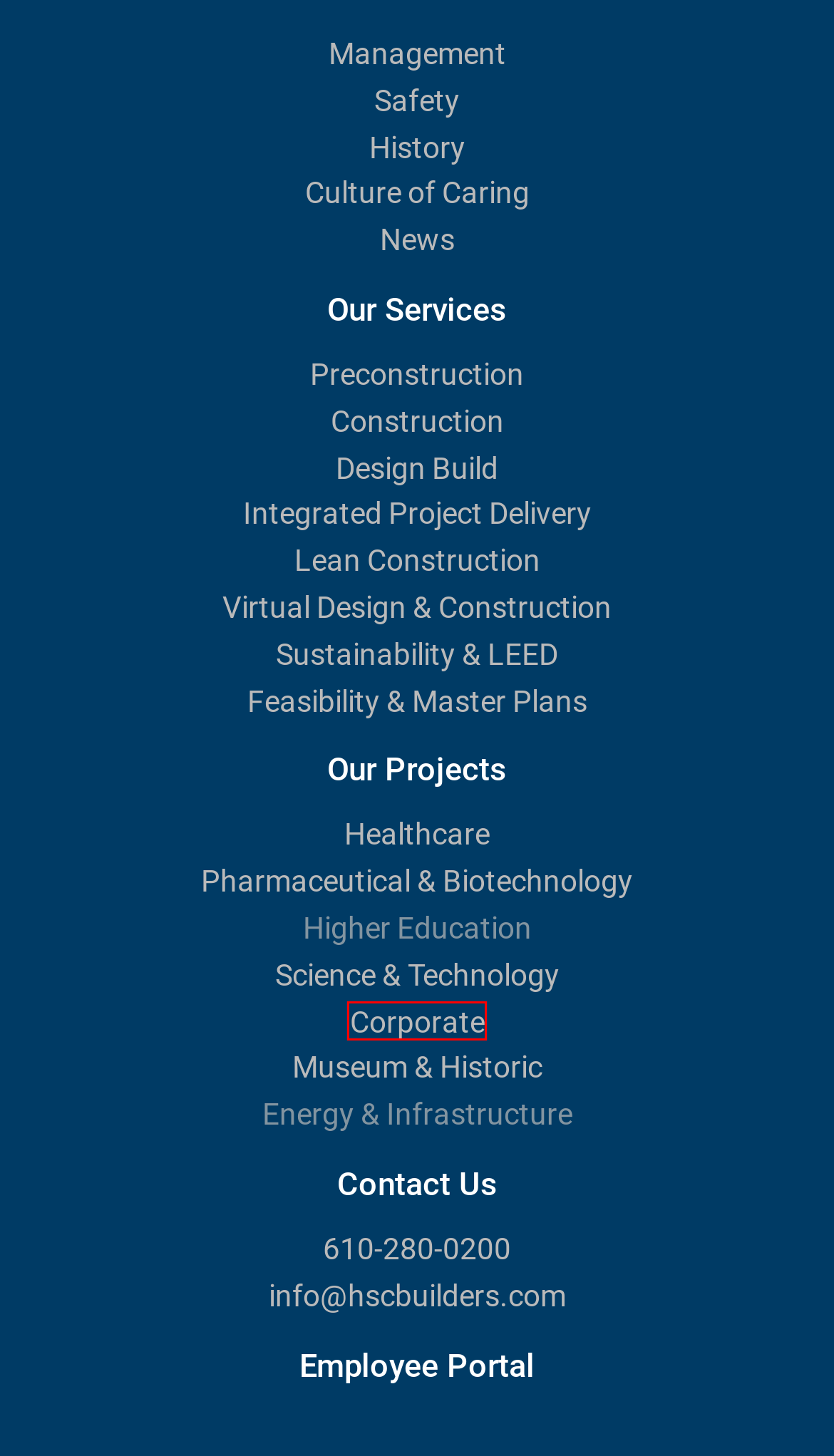You are provided with a screenshot of a webpage containing a red rectangle bounding box. Identify the webpage description that best matches the new webpage after the element in the bounding box is clicked. Here are the potential descriptions:
A. Healthcare Archives - HSC.com
B. Science & Technology Archives - HSC.com
C. Pharmaceutical & Biotechnology Archives - HSC.com
D. Energy & Infrastructure Archives - HSC.com
E. Museum & Historic Archives - HSC.com
F. Higher Education Archives - HSC.com
G. Log In ‹ HSC Builders Employee Portal — WordPress
H. Corporate Archives - HSC.com

H